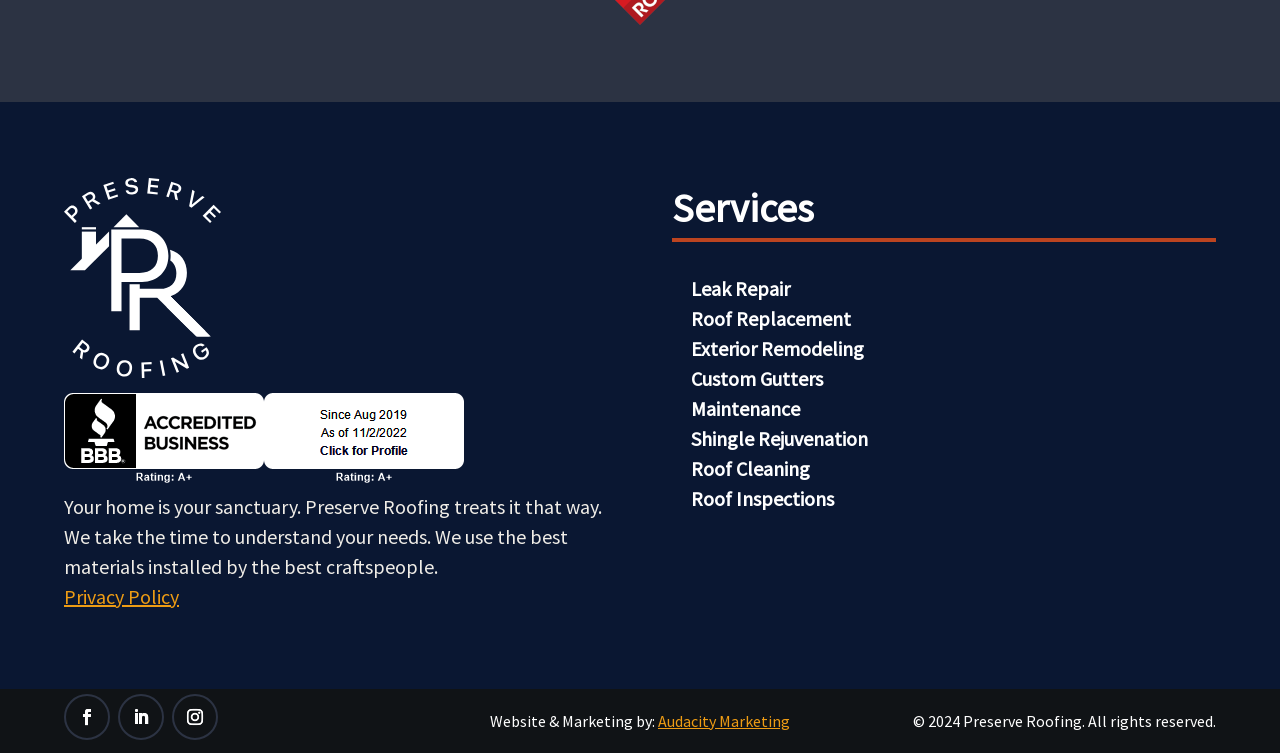How many services are listed?
Please provide a comprehensive and detailed answer to the question.

The services are listed below the text 'Services' and include 'Leak Repair', 'Roof Replacement', 'Exterior Remodeling', 'Custom Gutters', 'Maintenance', 'Shingle Rejuvenation', 'Roof Cleaning', 'Roof Inspections', which totals 9 services.